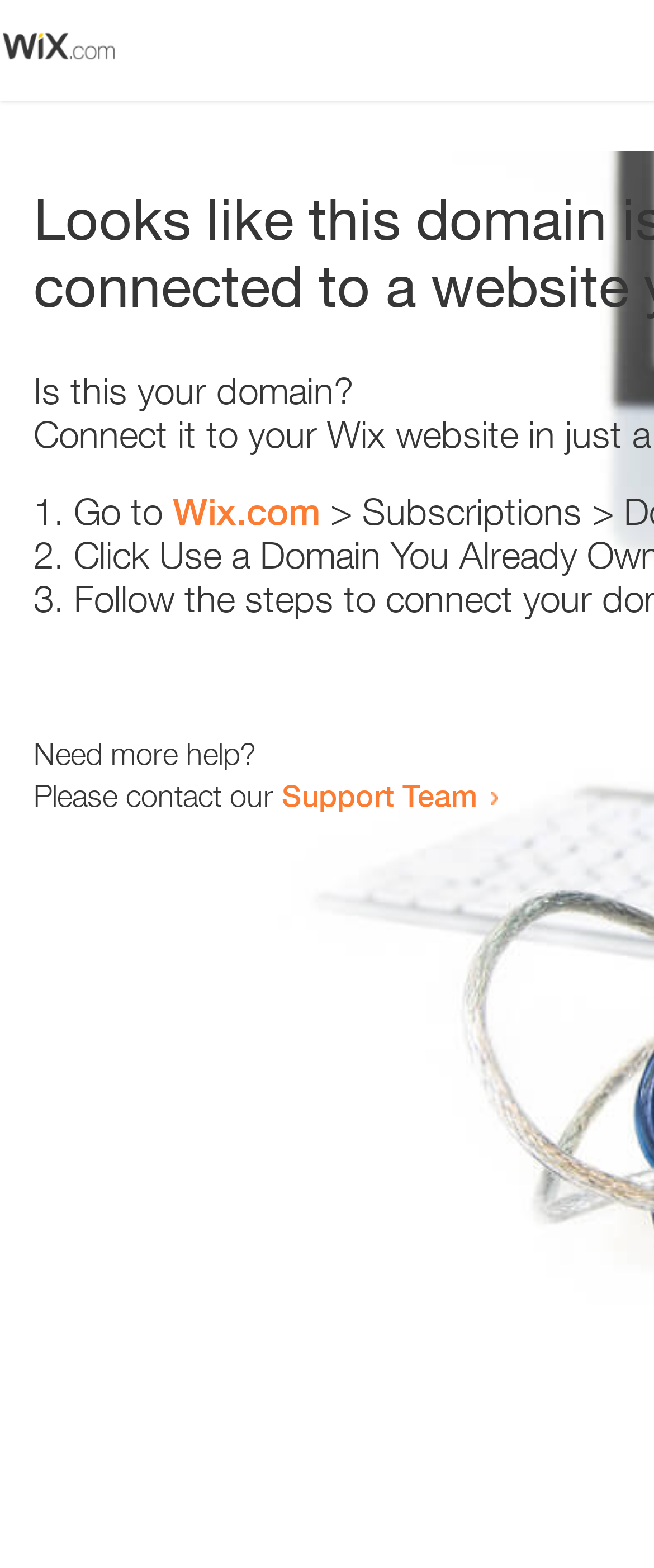What is the domain in question?
Refer to the image and provide a detailed answer to the question.

The webpage is asking 'Is this your domain?' which implies that the domain in question is the one being referred to.